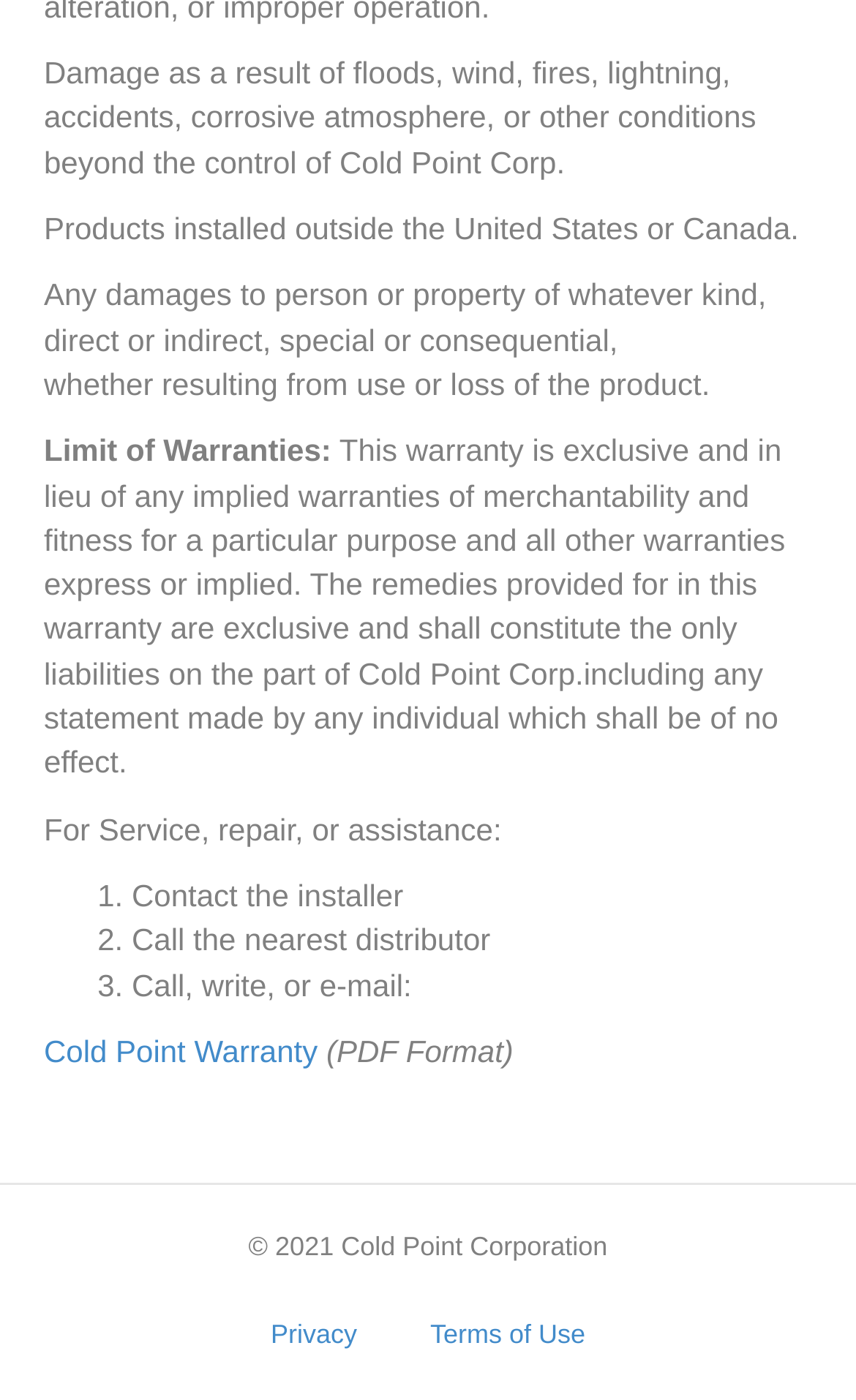Utilize the details in the image to thoroughly answer the following question: What is the format of the Cold Point Warranty document?

The format of the Cold Point Warranty document is mentioned as 'PDF Format' next to the link 'Cold Point Warranty'.